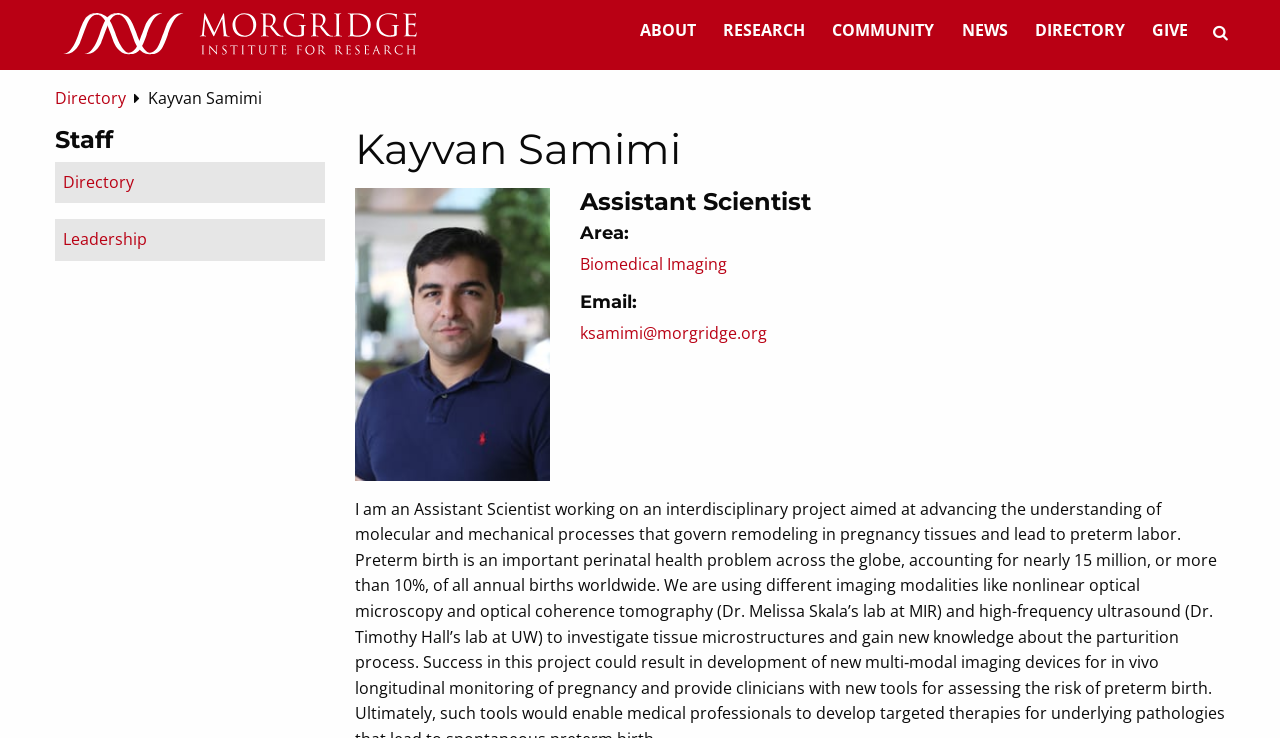Identify the bounding box coordinates for the UI element that matches this description: "#logo-svg {max-height: 100%; width: 100%;}".

[0.031, 0.011, 0.344, 0.084]